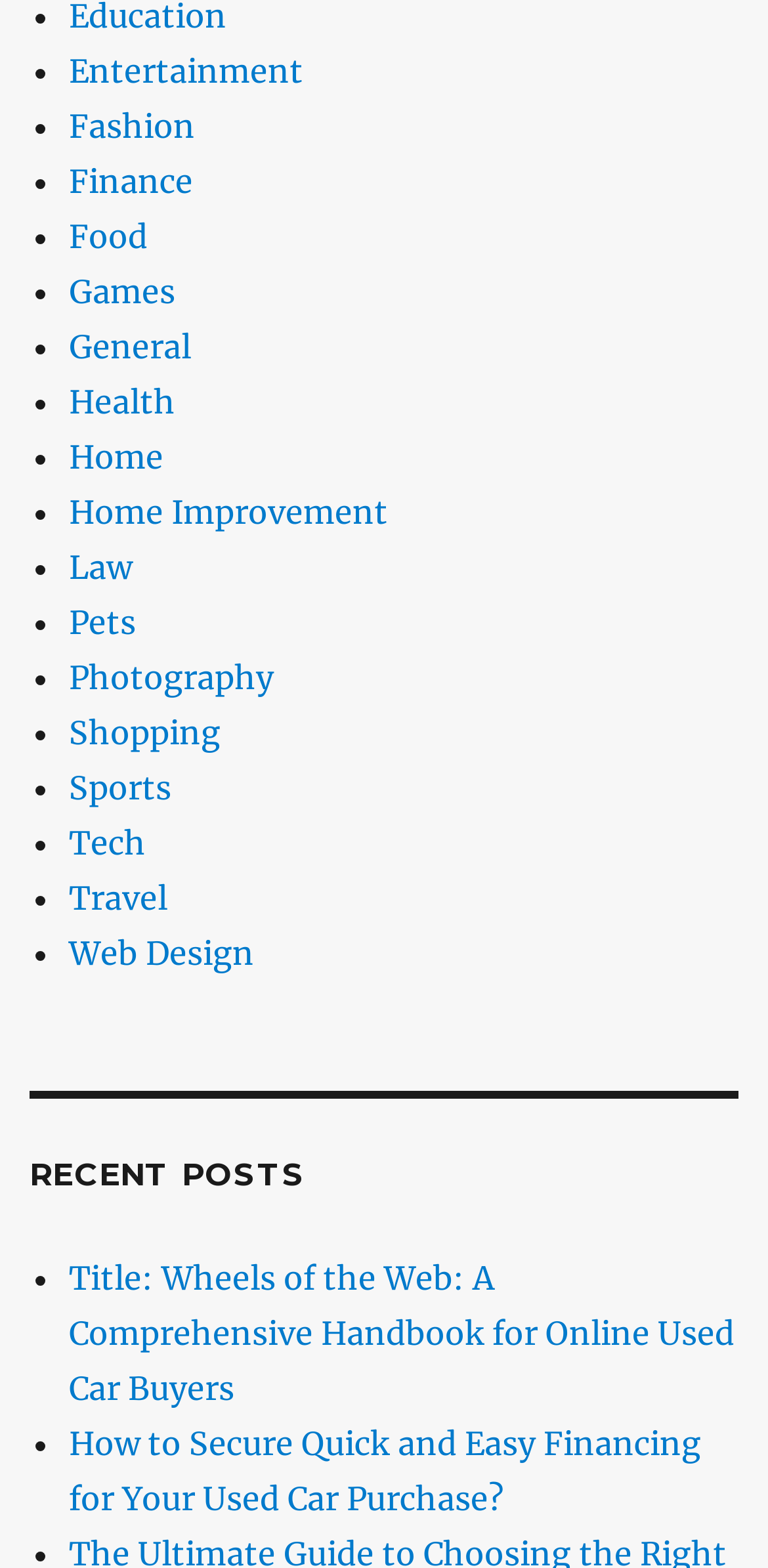Refer to the image and provide an in-depth answer to the question:
What is the title of the first recent post?

I looked at the first link under the 'RECENT POSTS' heading and found that its title is 'Wheels of the Web: A Comprehensive Handbook for Online Used Car Buyers'.